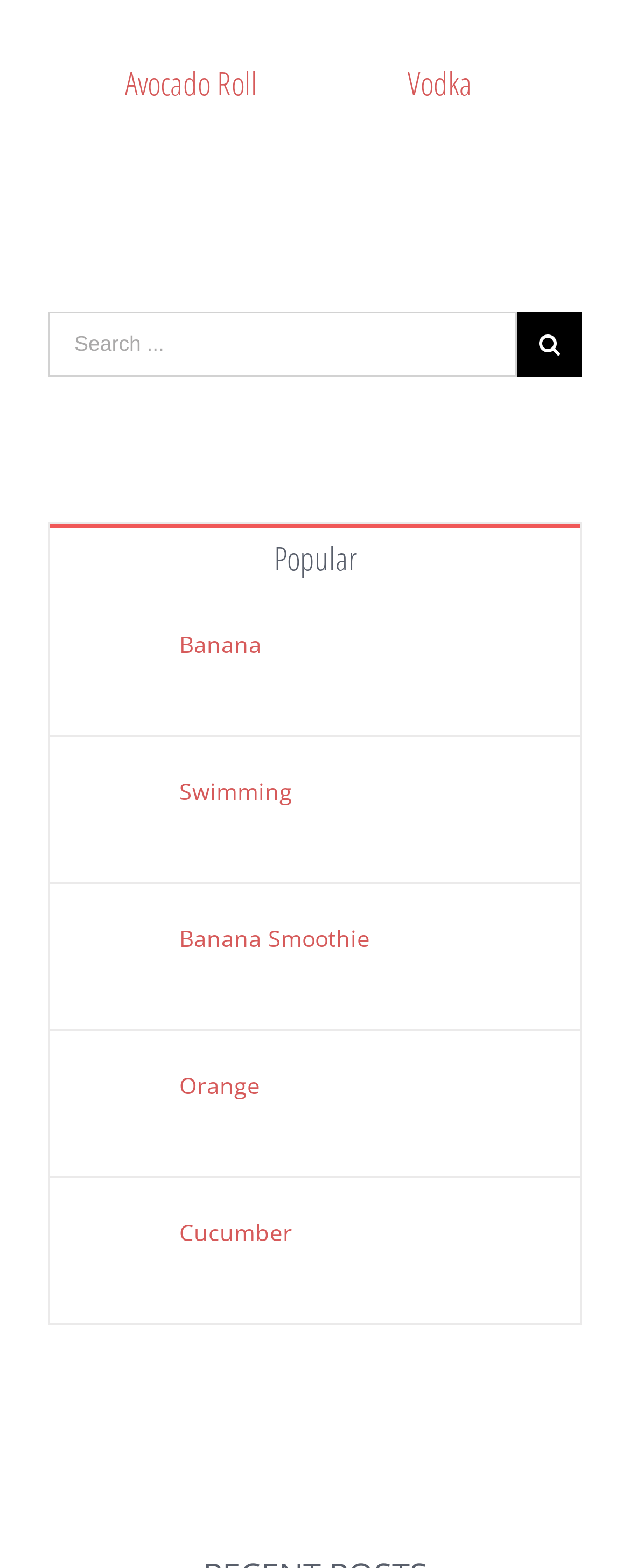Identify the bounding box coordinates of the section that should be clicked to achieve the task described: "View Vodka".

[0.526, 0.039, 0.628, 0.067]